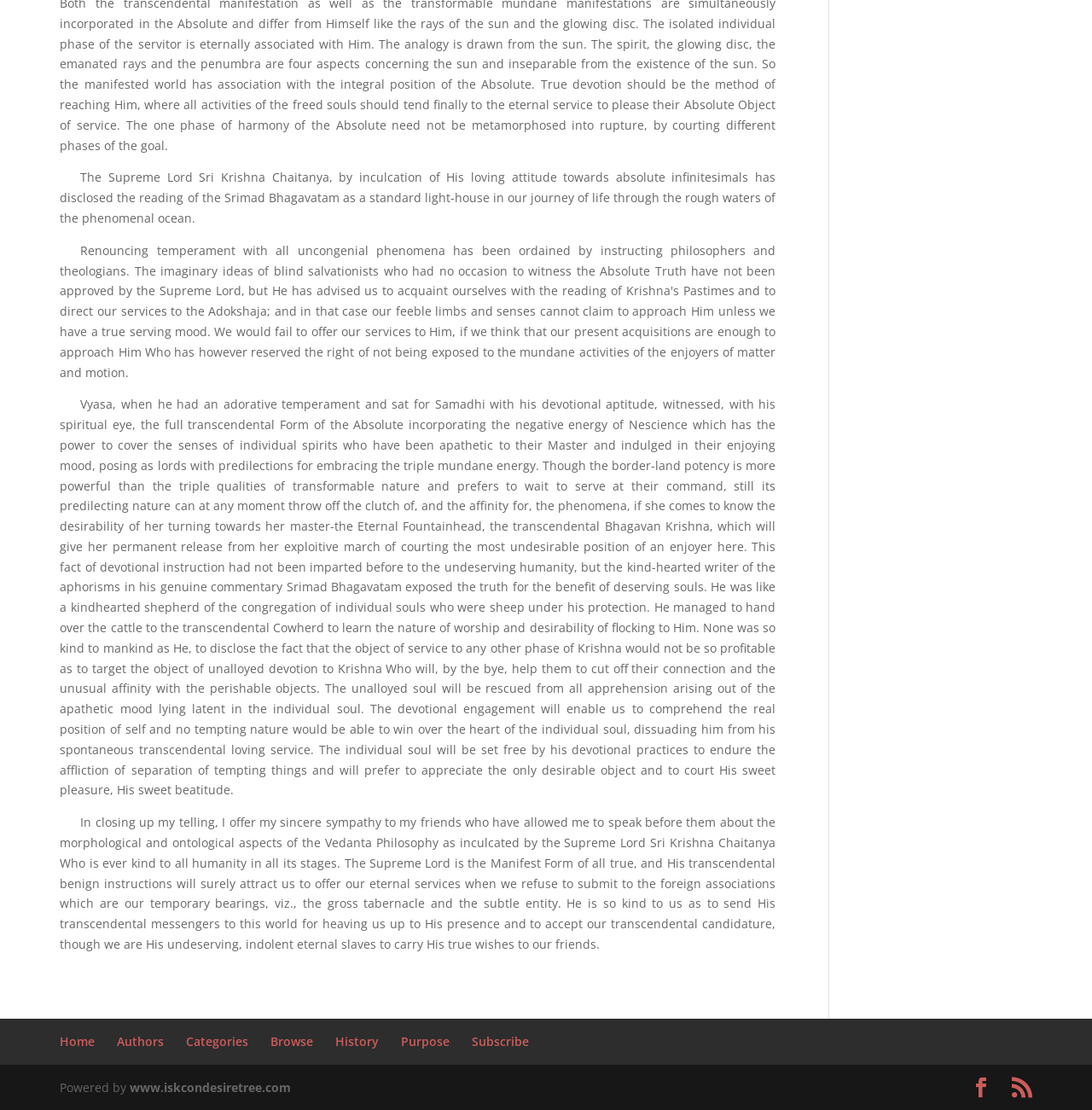Please mark the bounding box coordinates of the area that should be clicked to carry out the instruction: "Visit the website www.iskcondesiretree.com".

[0.119, 0.972, 0.267, 0.987]